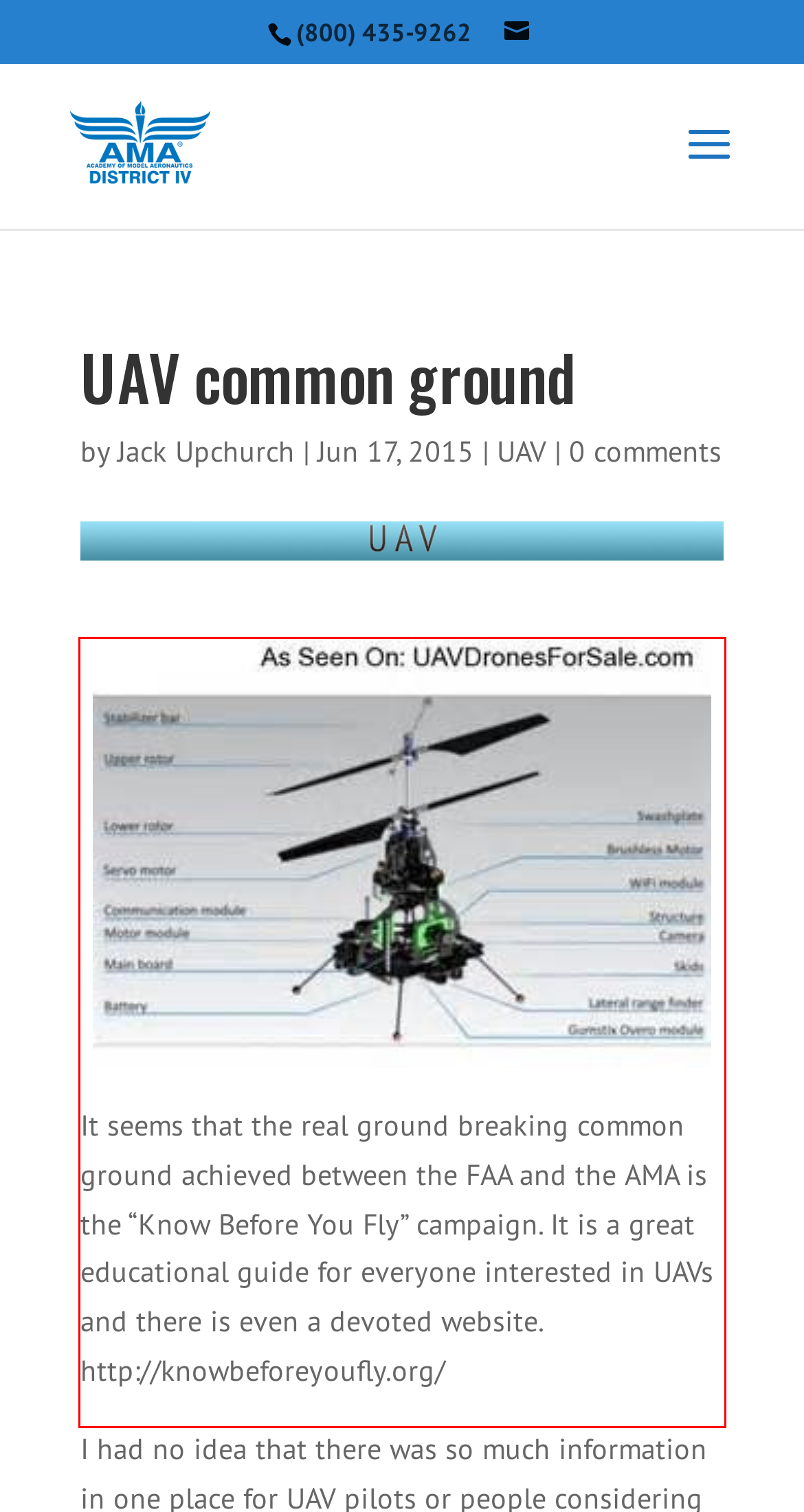You have a screenshot of a webpage with a red bounding box. Identify and extract the text content located inside the red bounding box.

It seems that the real ground breaking common ground achieved between the FAA and the AMA is the “Know Before You Fly” campaign. It is a great educational guide for everyone interested in UAVs and there is even a devoted website. http://knowbeforeyoufly.org/